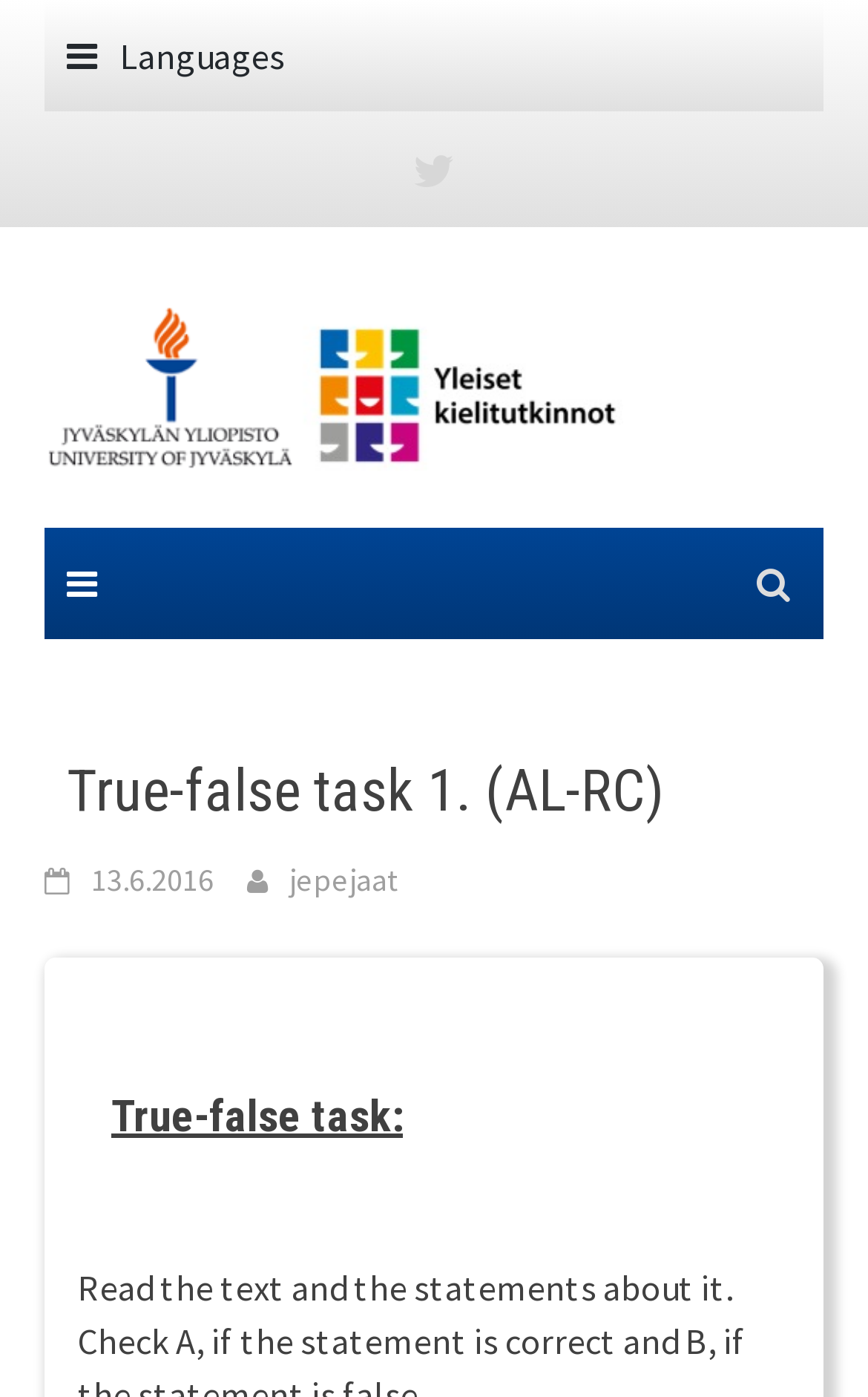Determine the bounding box coordinates for the HTML element described here: "alt="Yleiset kielitutkinnot"".

[0.051, 0.259, 0.718, 0.291]